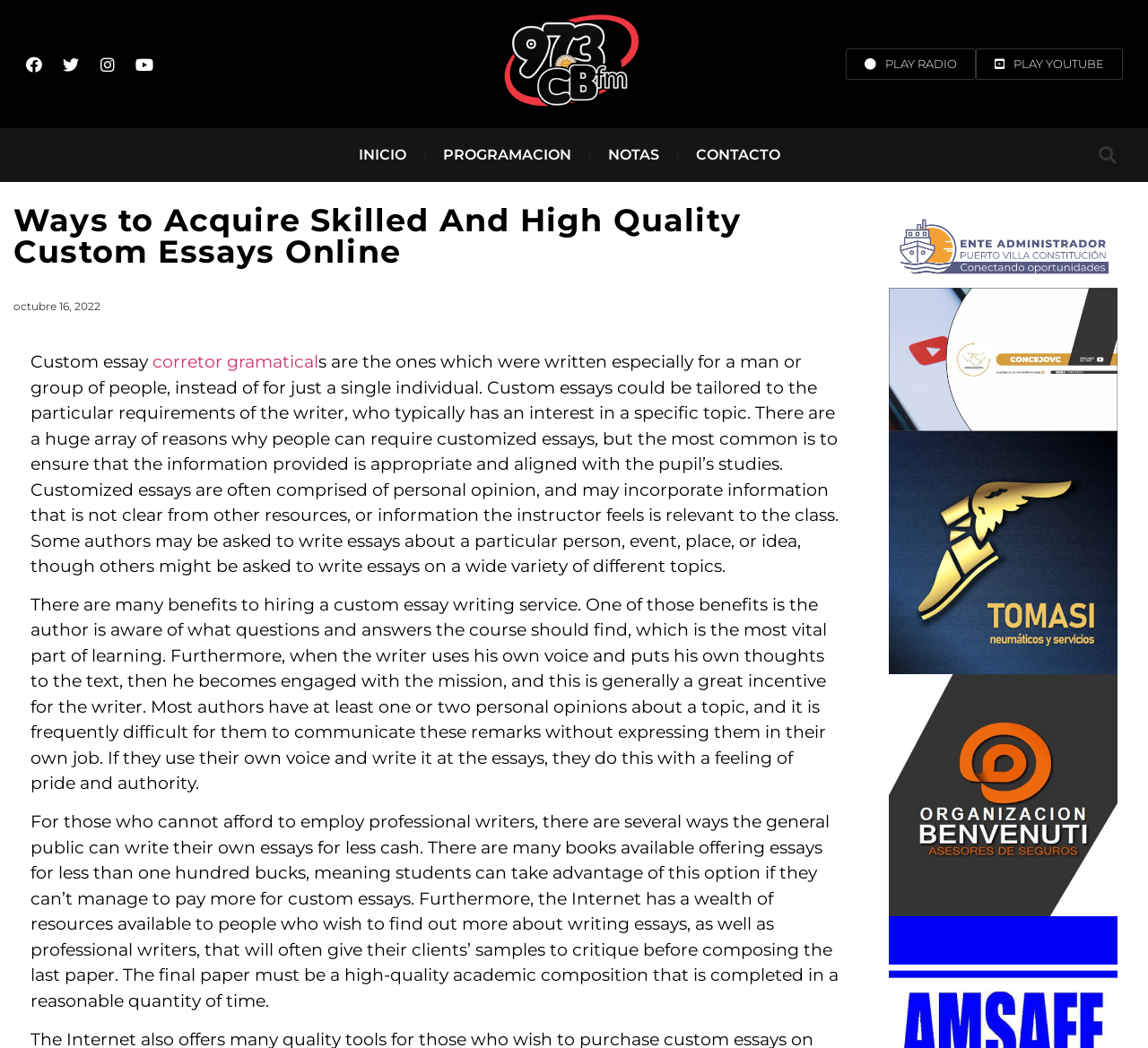What is the benefit of hiring a custom essay writing service?
Please answer the question with a detailed and comprehensive explanation.

According to the webpage, one of the benefits of hiring a custom essay writing service is that the author is aware of what questions and answers the course should find, which is the most vital part of learning. This is stated in the text 'One of those benefits is the author is aware of what questions and answers the course should find, which is the most vital part of learning.'